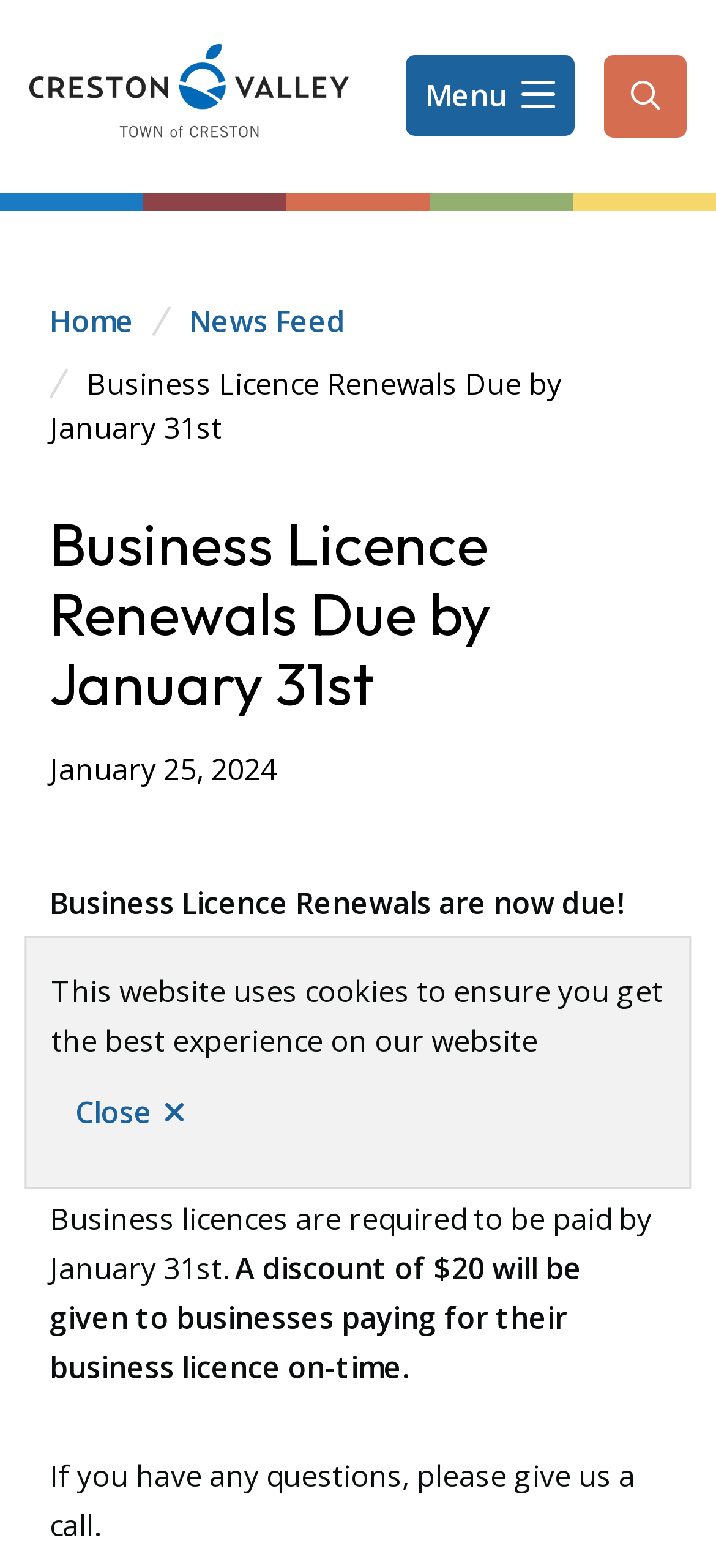Generate an in-depth caption that captures all aspects of the webpage.

The webpage is about business licence renewals in the Town of Creston. At the top, there is a notification about the website using cookies to ensure the best experience. A "Close" button is located to the right of this notification. Below this, there is a "Skip to main content" link at the top-left corner of the page.

The main navigation menu is located at the top-right corner, with a "Menu" button and a search form button to its right. The navigation menu includes a "Home" link with a corresponding image, and a breadcrumb navigation section below it. The breadcrumb section displays the current page's title, "Business Licence Renewals Due by January 31st", and provides links to "Home" and "News Feed".

The main content of the page is divided into sections. The first section has a heading with the same title as the page, "Business Licence Renewals Due by January 31st". Below this heading, there is a time element displaying the date "January 25, 2024". The main content of this section is a series of paragraphs explaining the business licence renewal process, including the deadline, requirements, and a discount for on-time payment.